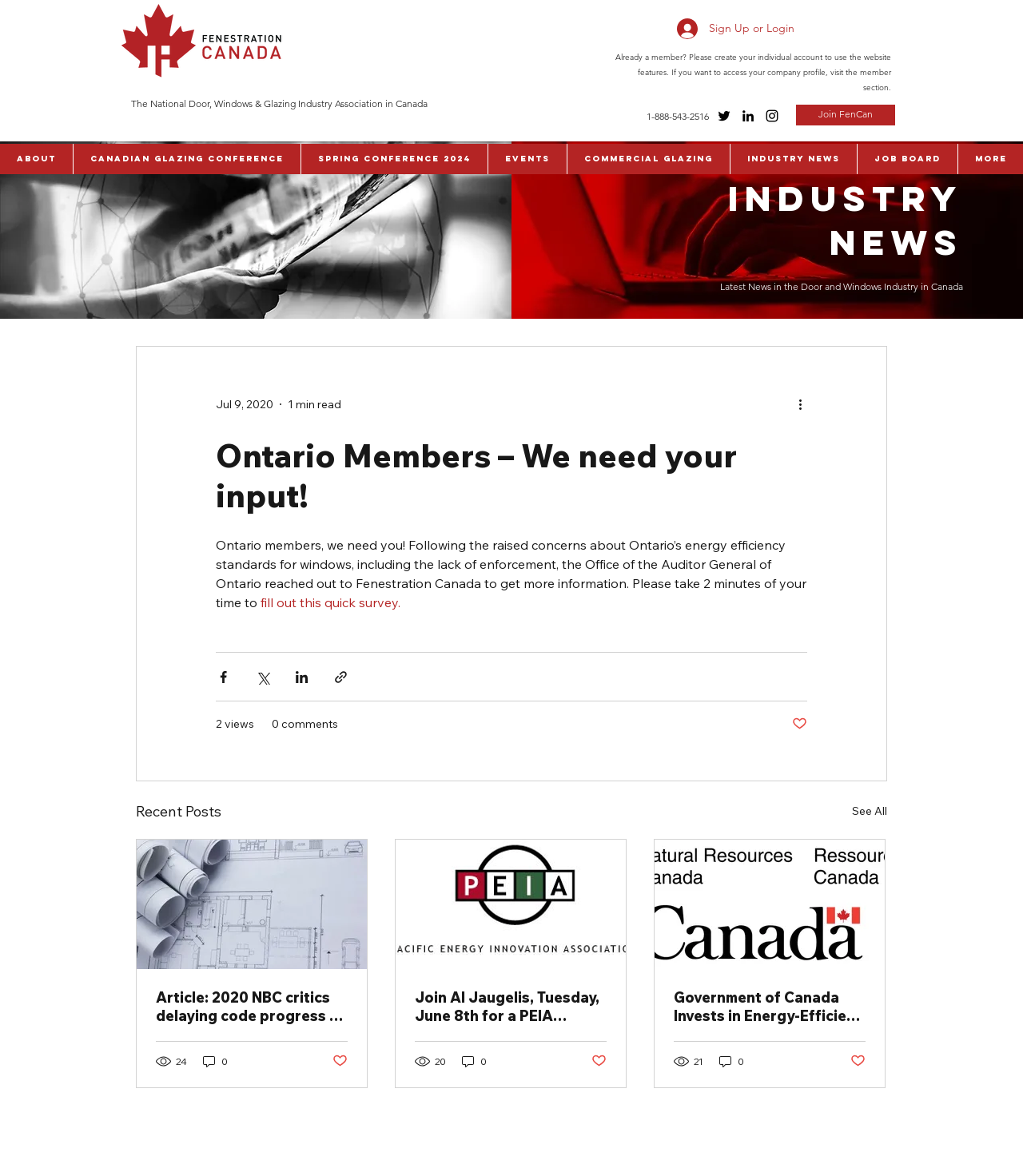Describe all visible elements and their arrangement on the webpage.

The webpage is about the National Door, Windows & Glazing Industry Association in Canada, with a focus on industry news and events. At the top, there is a logo and a navigation menu with links to various sections, including "About", "Events", "Commercial Glazing", "Industry News", and "Job Board". Below the navigation menu, there are two images, one of a man reading a newspaper and another of someone typing on a laptop.

The main content of the page is divided into two sections. On the left, there is a section titled "INDUSTRY NEWS" with a heading and a brief description. Below this, there are three articles with titles, summaries, and links to read more. Each article also has buttons to share the content on social media platforms and a count of views and comments.

On the right, there is a section with a heading "Recent Posts" and a link to "See All". Below this, there are three more articles with similar formatting to the ones on the left. These articles appear to be recent news posts or blog entries related to the door and windows industry in Canada.

At the top right corner, there is a button to "Sign Up or Login" and a link to create an individual account. Below this, there is a phone number and a social bar with links to Twitter, LinkedIn, and Instagram. There is also a link to "Join FenCan" and a call to action to fill out a quick survey related to Ontario's energy efficiency standards for windows.